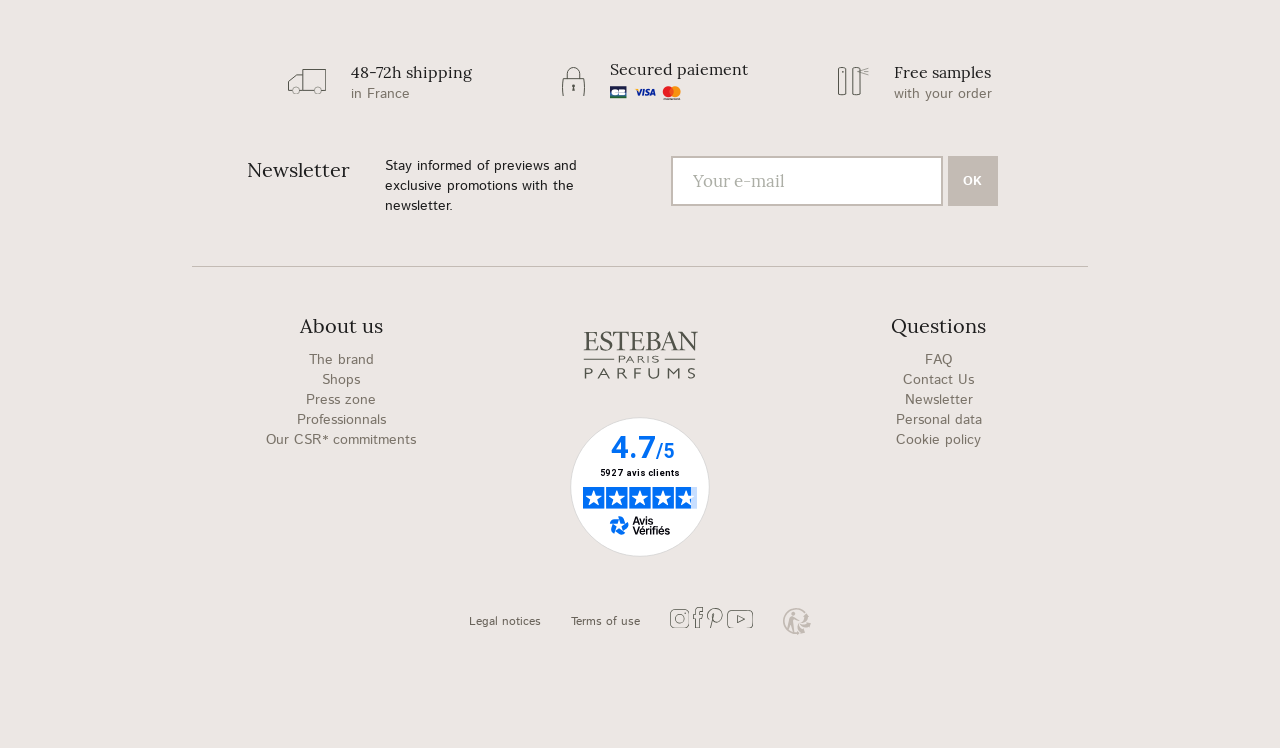Provide the bounding box coordinates of the HTML element this sentence describes: "Our CSR* commitments".

[0.208, 0.575, 0.325, 0.602]